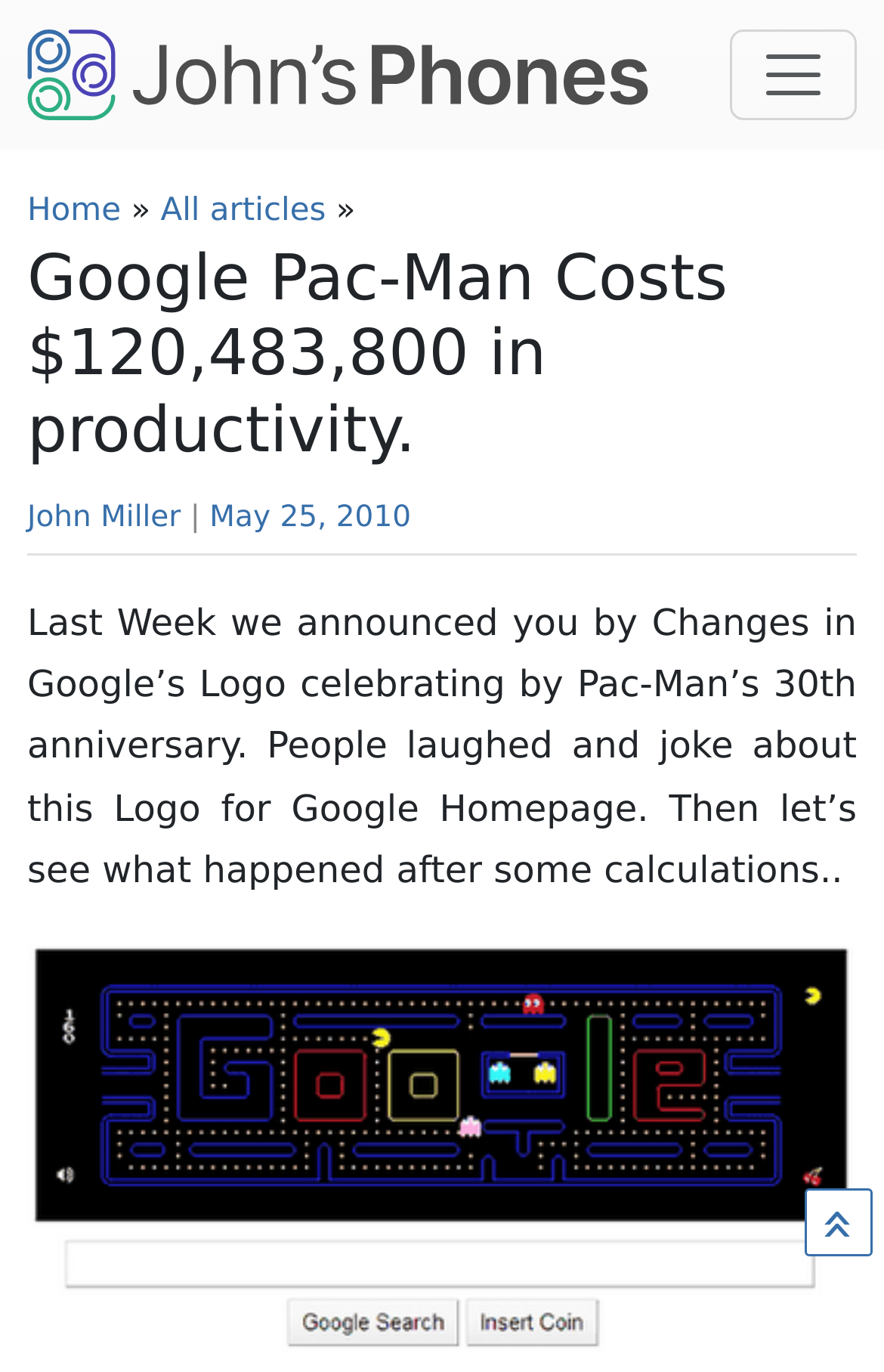What is the estimated cost of Google Pac-Man in productivity?
Refer to the image and give a detailed response to the question.

The estimated cost is mentioned in the heading of the article, which says 'Google Pac-Man Costs $120,483,800 in productivity'.